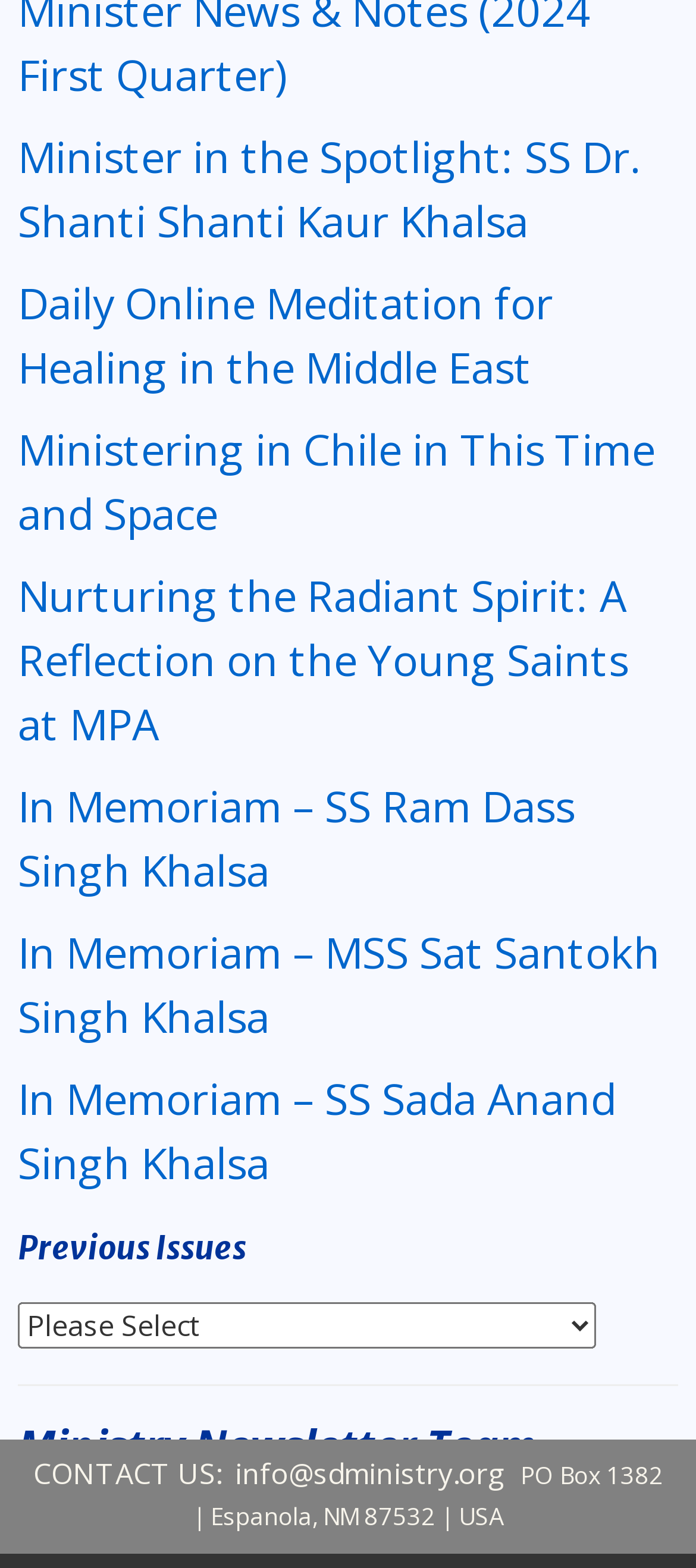Please indicate the bounding box coordinates of the element's region to be clicked to achieve the instruction: "View Daily Online Meditation for Healing in the Middle East". Provide the coordinates as four float numbers between 0 and 1, i.e., [left, top, right, bottom].

[0.026, 0.174, 0.795, 0.252]